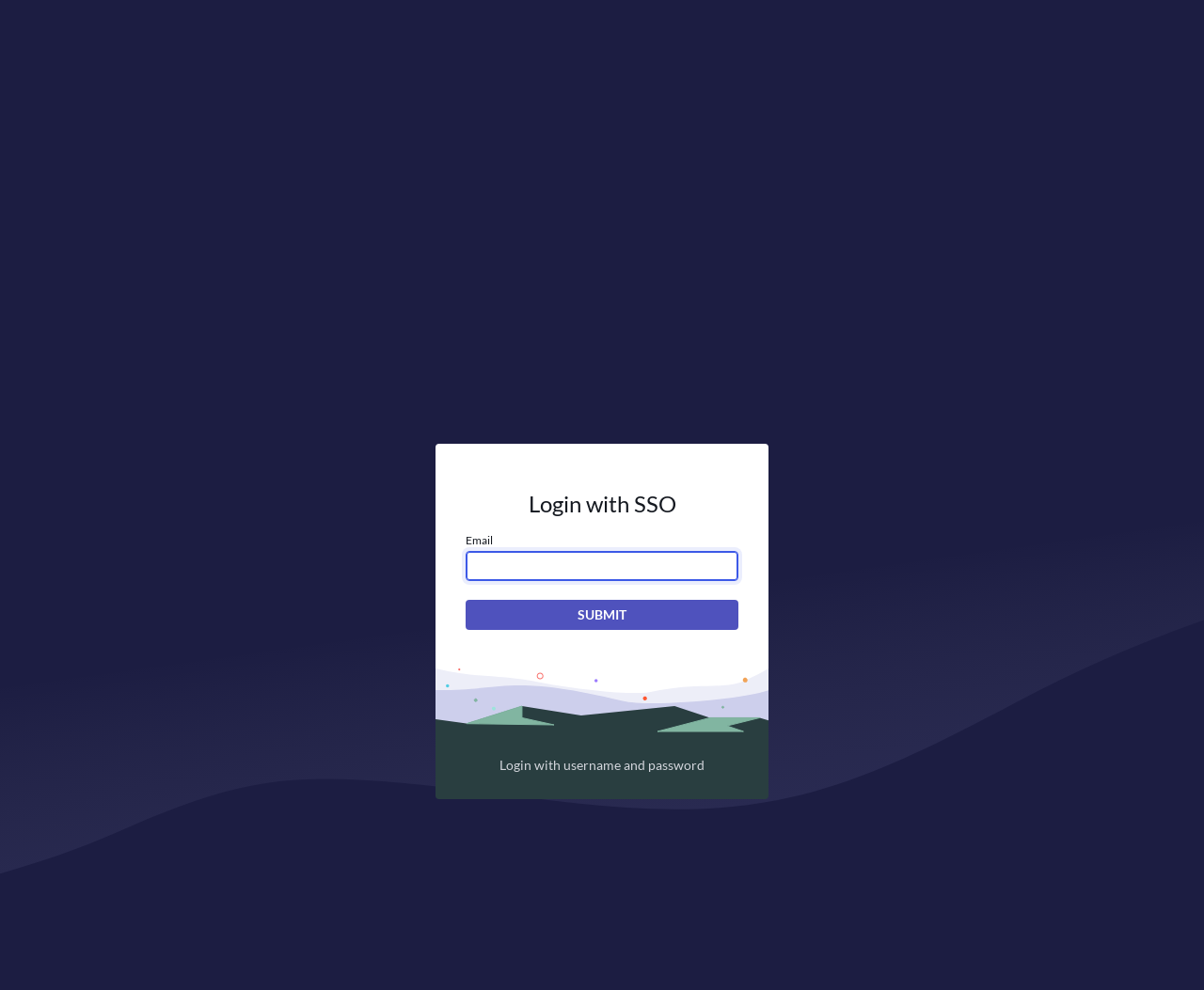Answer this question in one word or a short phrase: What is the label of the heading on the webpage?

Login with SSO